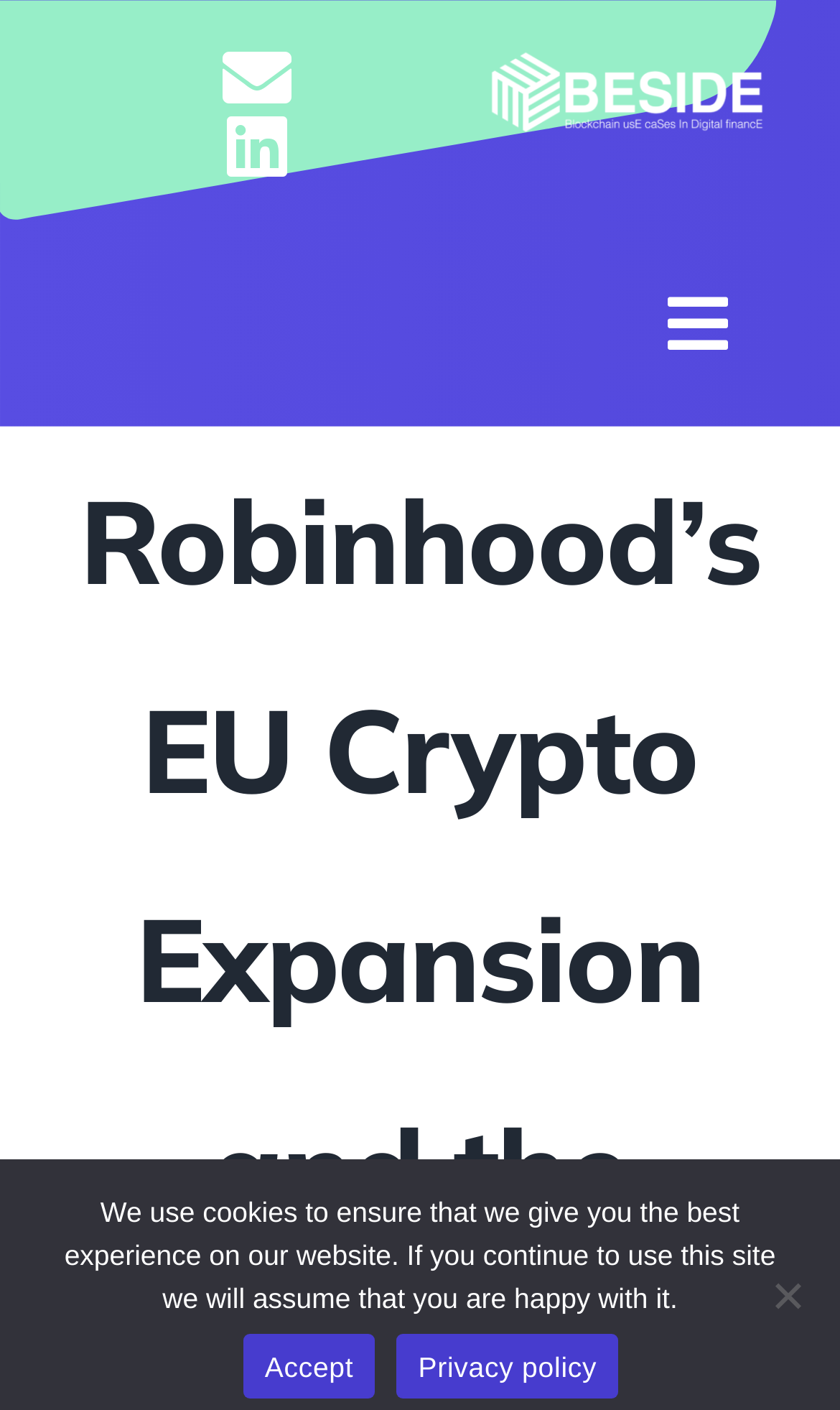What language is the website currently in?
Refer to the image and provide a one-word or short phrase answer.

English